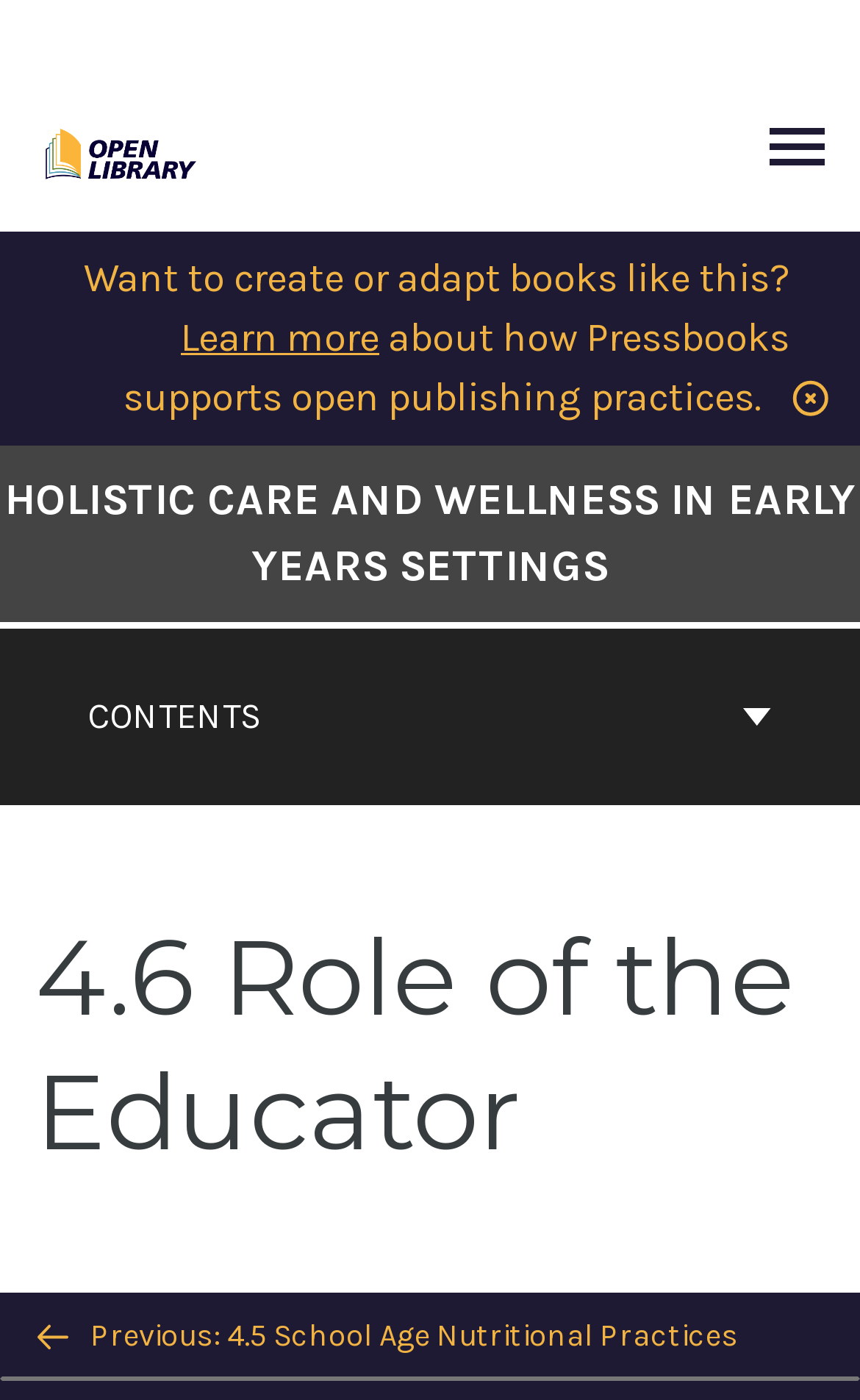Please determine the bounding box coordinates, formatted as (top-left x, top-left y, bottom-right x, bottom-right y), with all values as floating point numbers between 0 and 1. Identify the bounding box of the region described as: Toggle Menu

[0.895, 0.092, 0.959, 0.123]